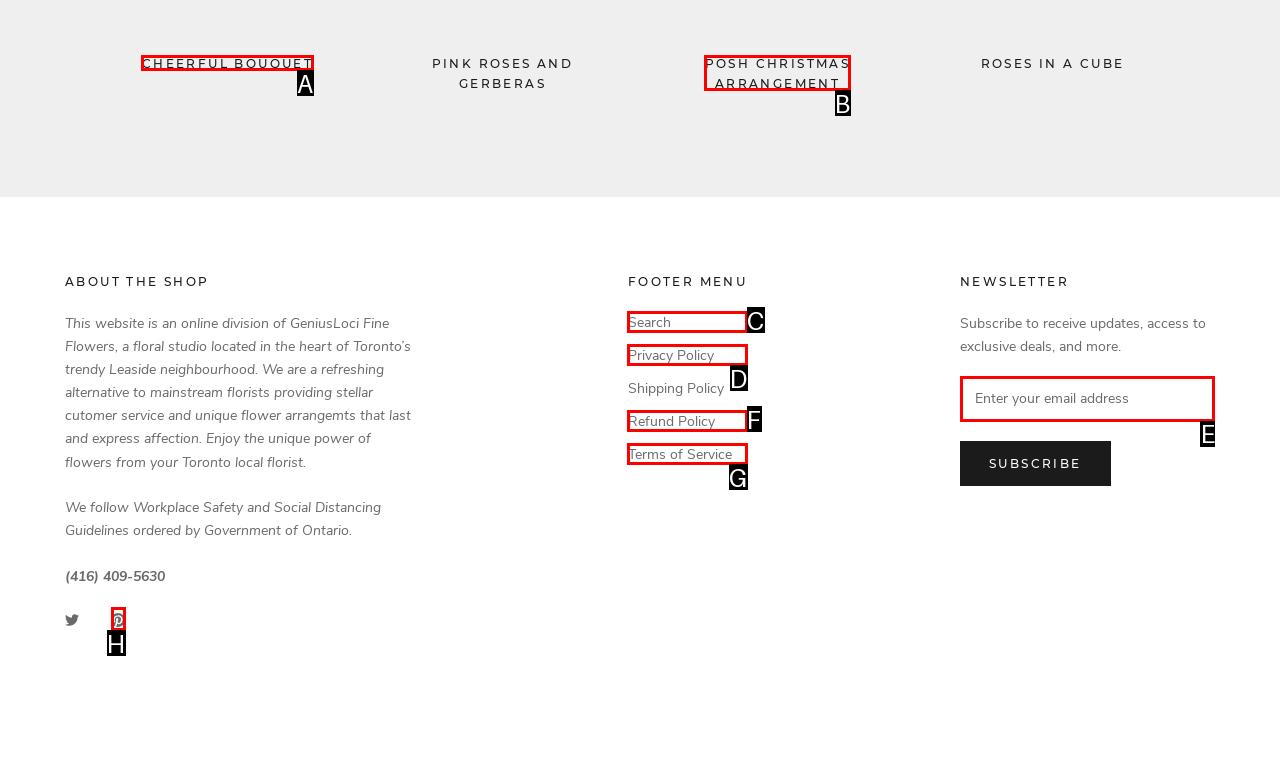Tell me which one HTML element I should click to complete the following task: Click the 'SEARCH' link Answer with the option's letter from the given choices directly.

None